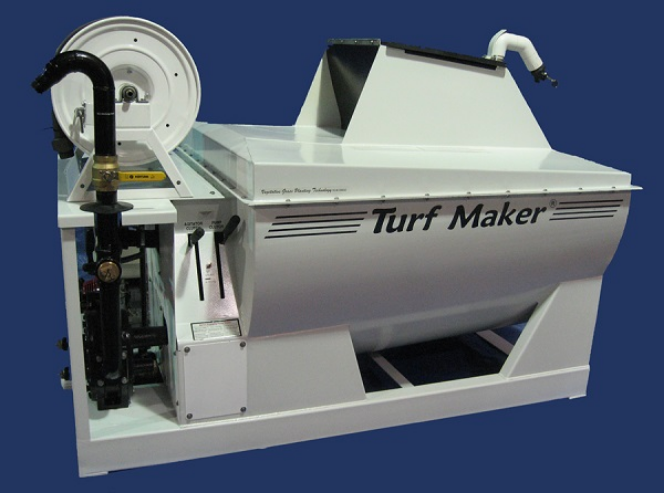How is the TurfMaker 325 powered?
Based on the content of the image, thoroughly explain and answer the question.

The TurfMaker 325 is powered by a gear pump, which provides a cost-effective alternative to traditional jet agitation machines and enables efficient hydroseeding applications.